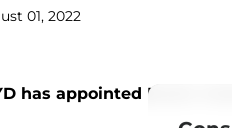What is the purpose of BYD's partnership with Hedin Mobility Group?
Based on the image content, provide your answer in one word or a short phrase.

To enhance BYD's presence in Europe